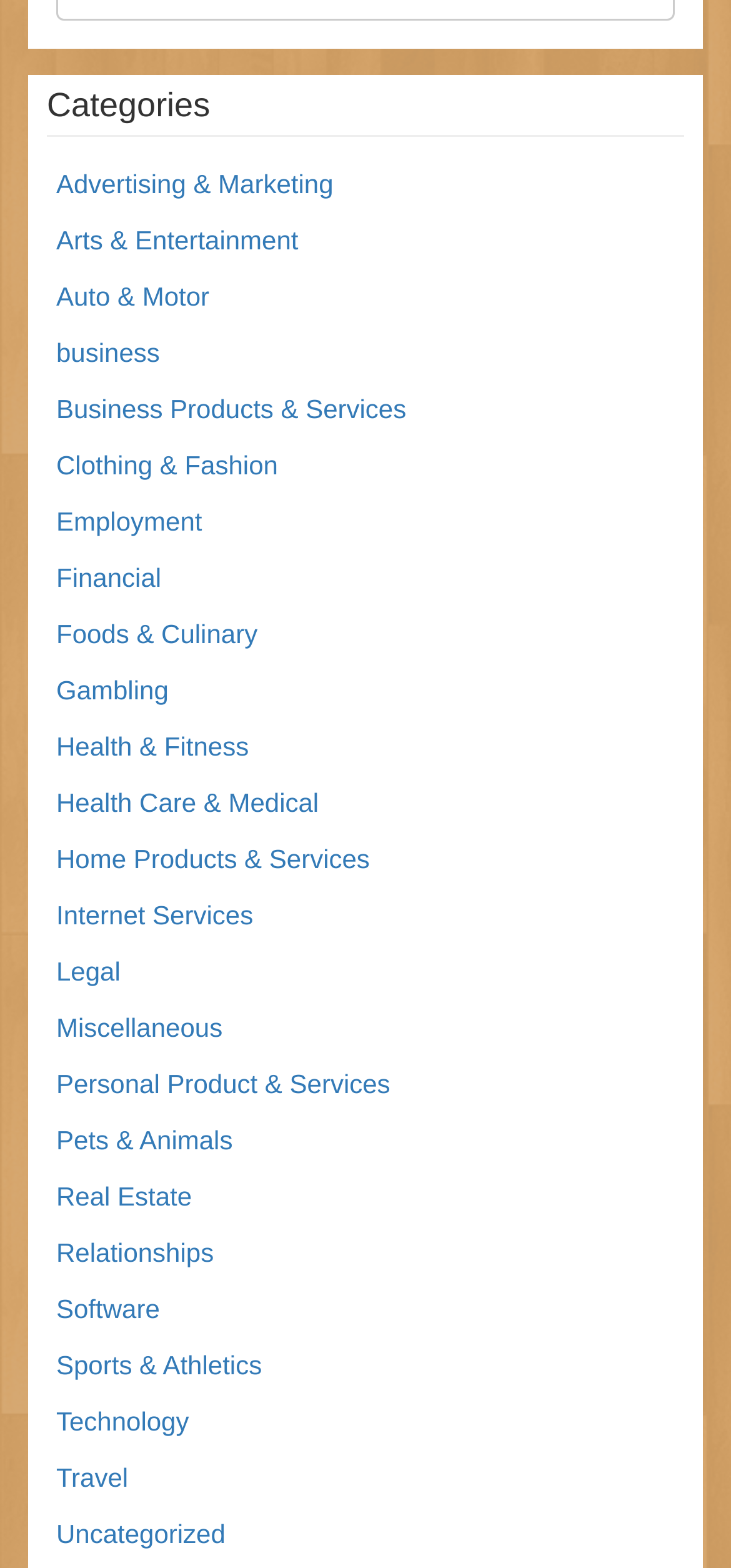Could you provide the bounding box coordinates for the portion of the screen to click to complete this instruction: "Visit A Very Pious Marquis: The Marquis de Nayve Affair"?

None